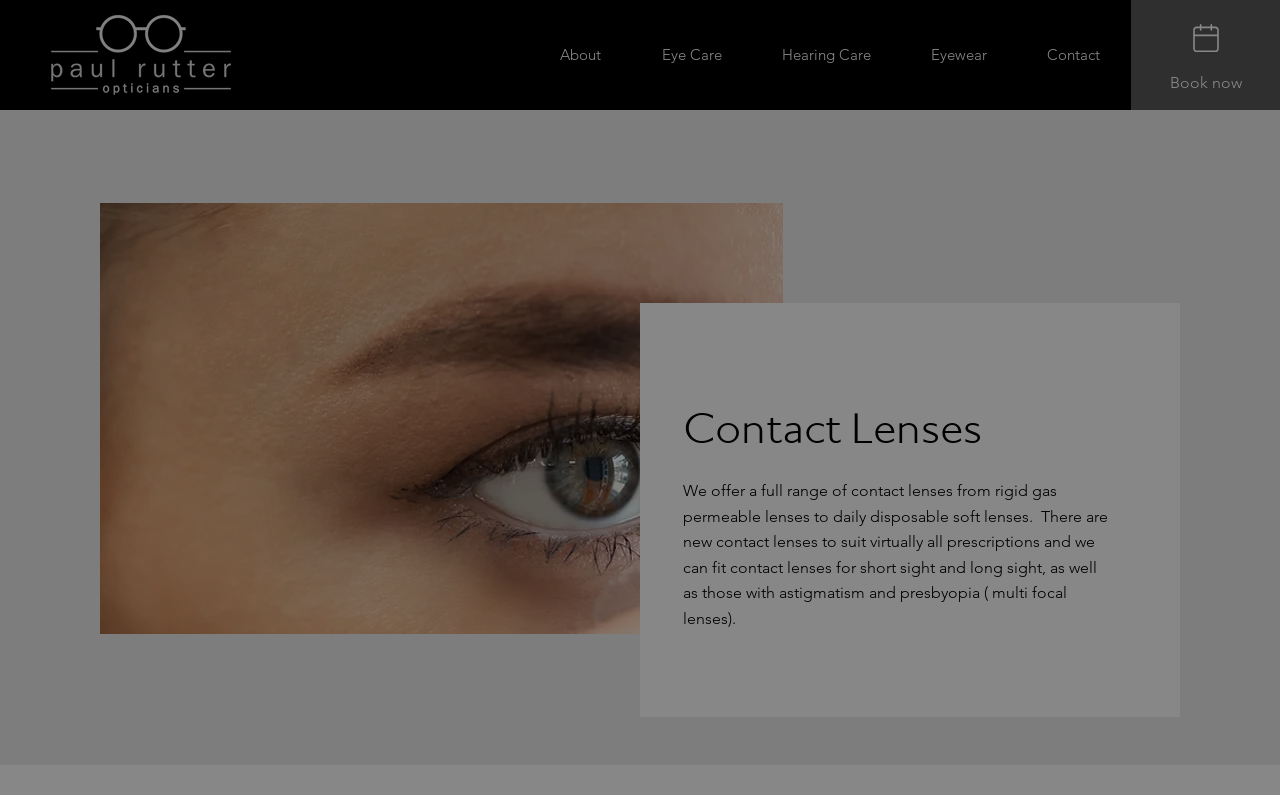Give a succinct answer to this question in a single word or phrase: 
What type of care does Paul Rutter Opticians offer?

Eye Care